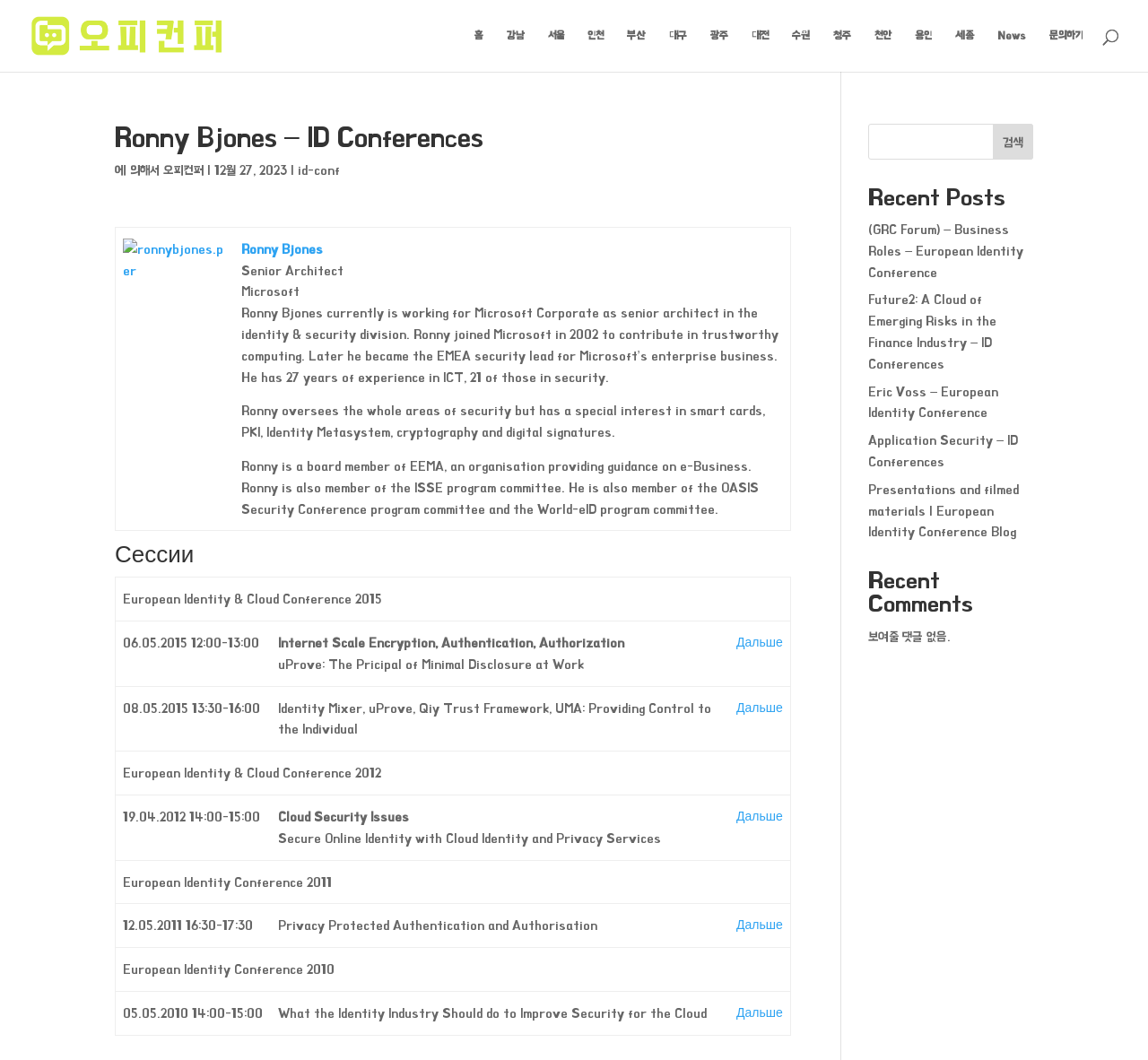Identify the bounding box coordinates of the region that should be clicked to execute the following instruction: "Download Free eBook".

None